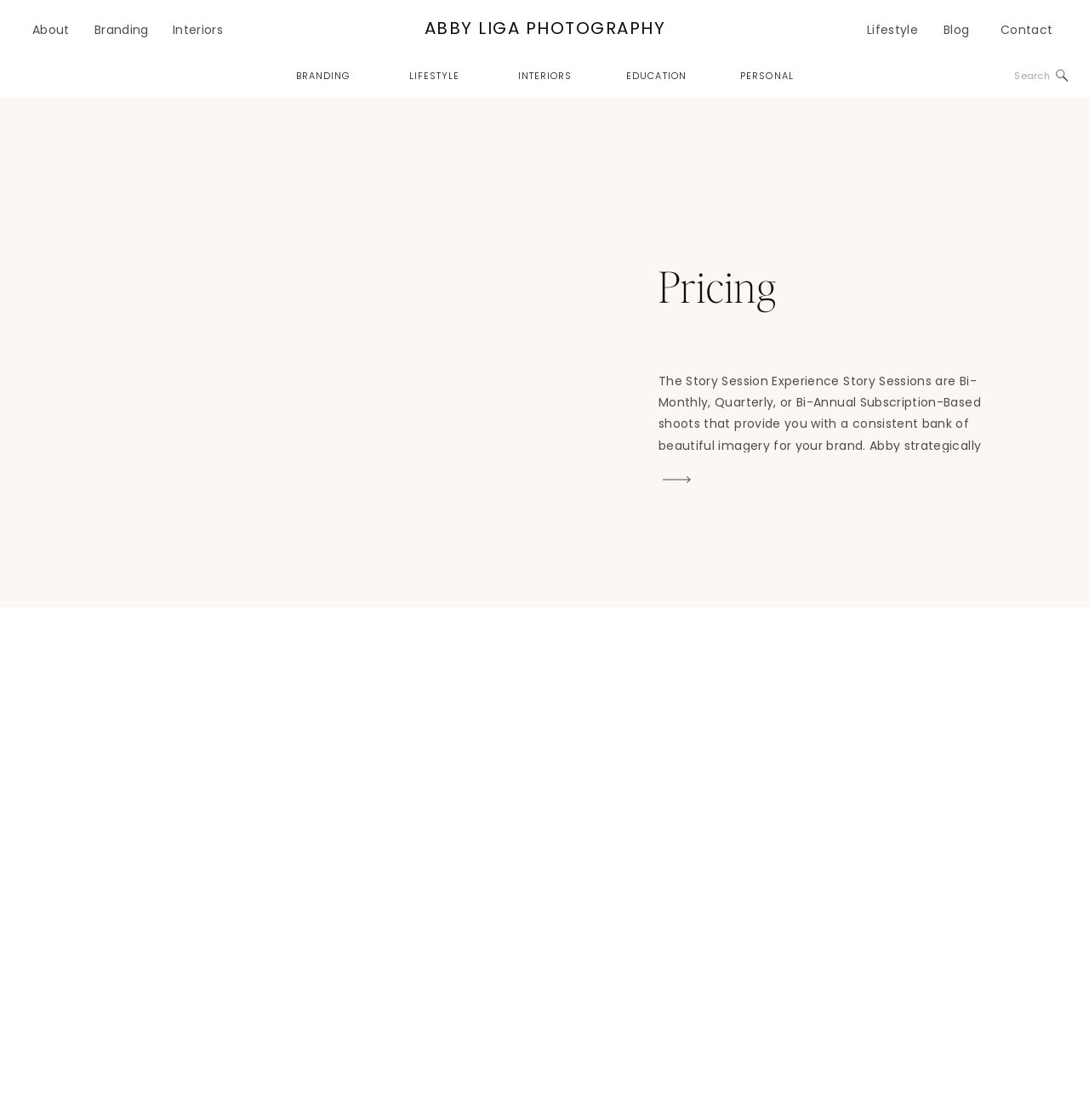Respond with a single word or phrase:
What is the photographer's name?

Abby Liga